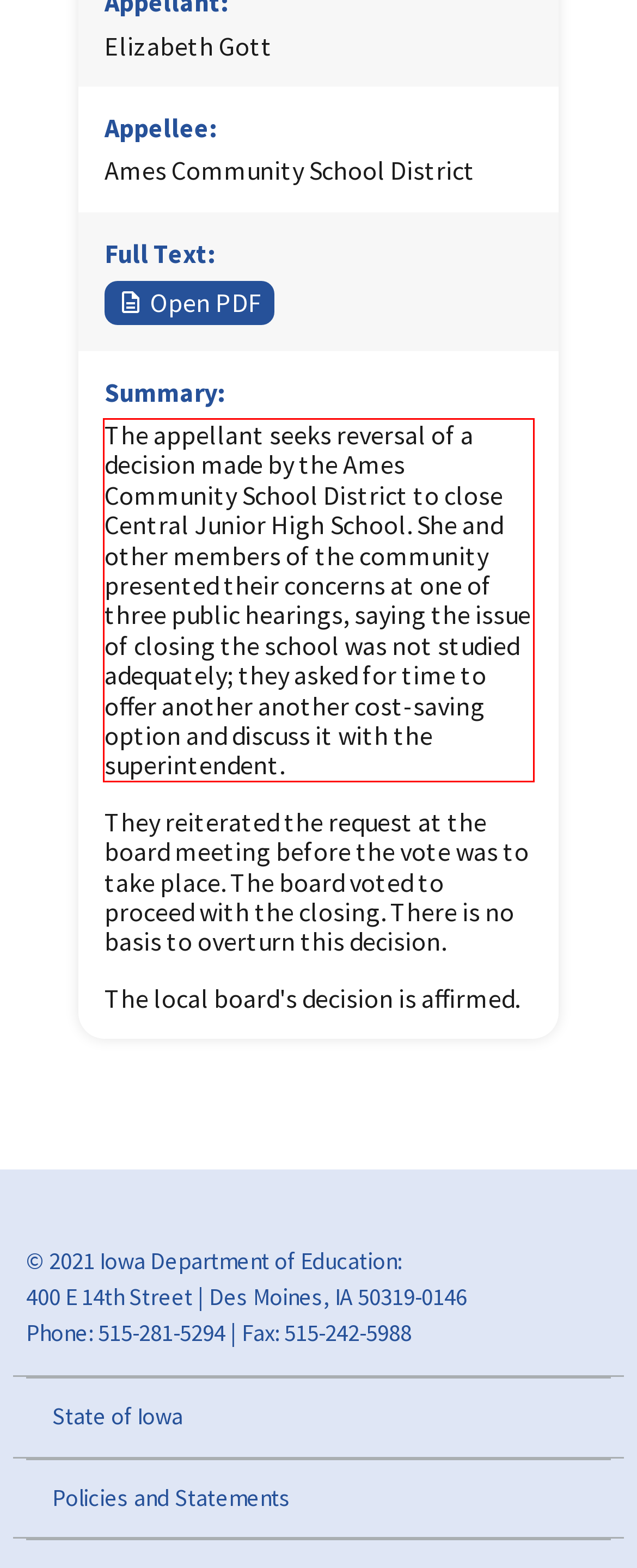Given the screenshot of the webpage, identify the red bounding box, and recognize the text content inside that red bounding box.

The appellant seeks reversal of a decision made by the Ames Community School District to close Central Junior High School. She and other members of the community presented their concerns at one of three public hearings, saying the issue of closing the school was not studied adequately; they asked for time to offer another another cost-saving option and discuss it with the superintendent.